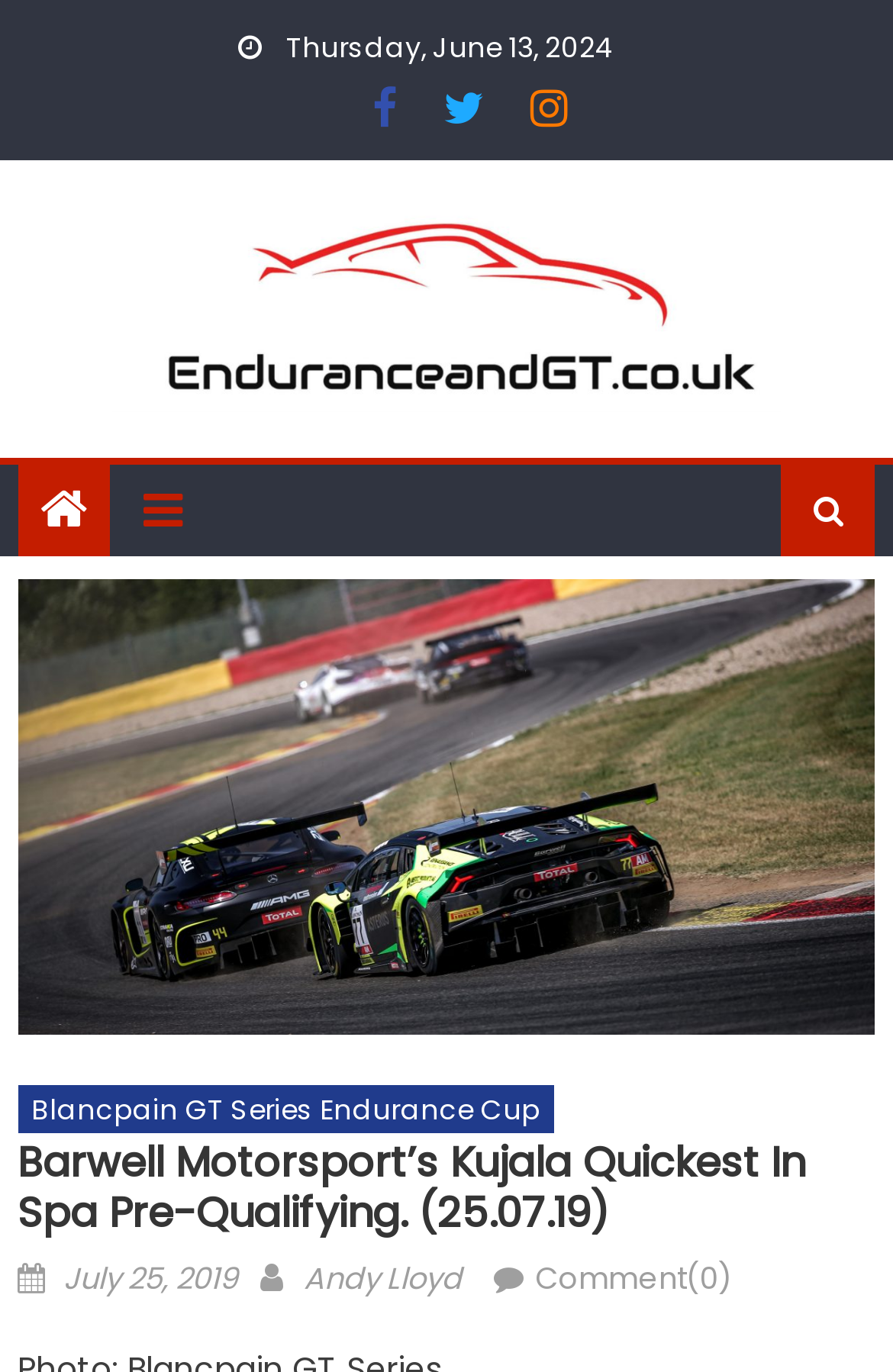Respond to the question with just a single word or phrase: 
What is the name of the racing series mentioned in the article?

Blancpain GT Series Endurance Cup